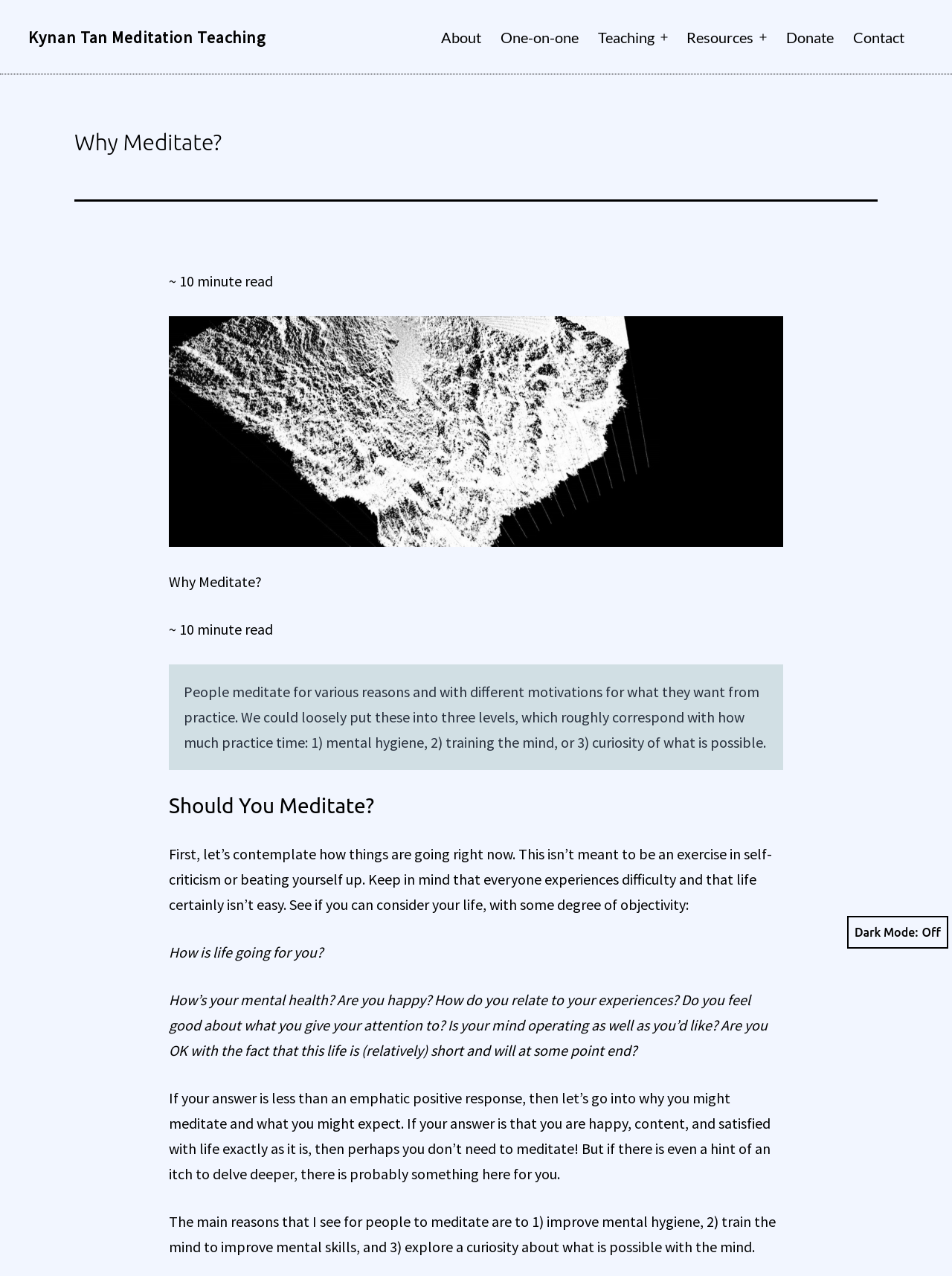Predict the bounding box of the UI element based on this description: "Kynan Tan Meditation Teaching".

[0.03, 0.021, 0.279, 0.037]